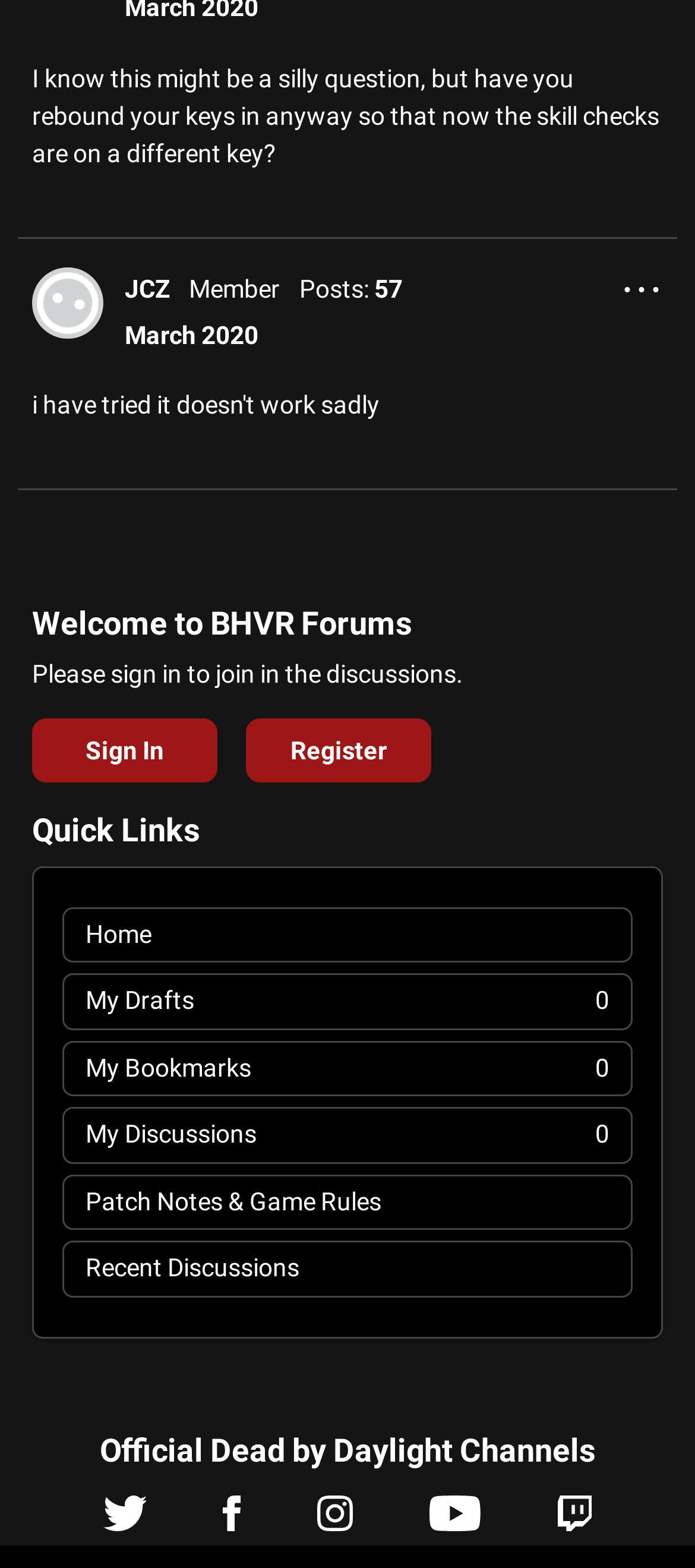Find the bounding box of the element with the following description: "Patch Notes & Game Rules". The coordinates must be four float numbers between 0 and 1, formatted as [left, top, right, bottom].

[0.092, 0.75, 0.908, 0.784]